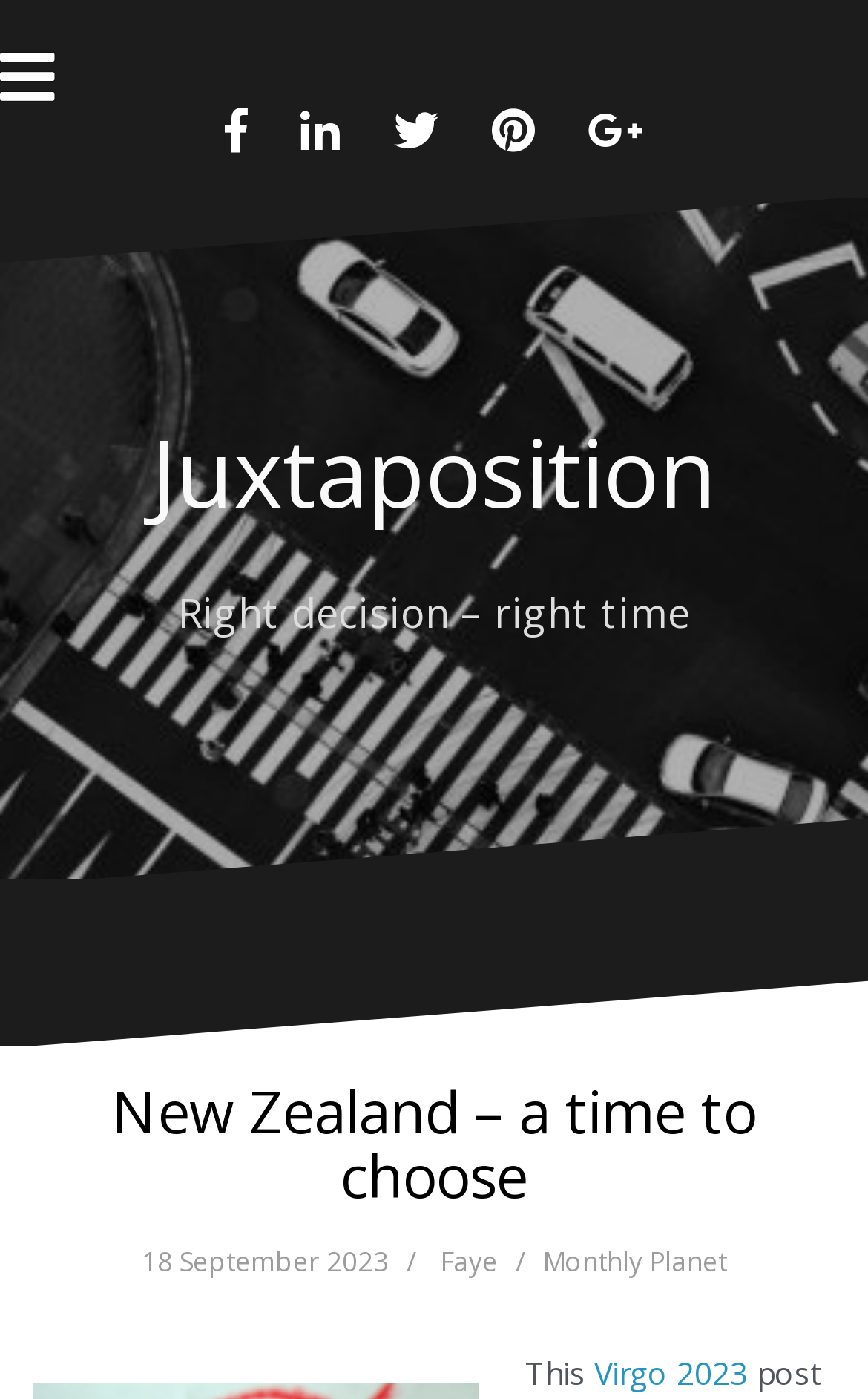Locate the bounding box coordinates of the element that needs to be clicked to carry out the instruction: "Go to the Homepage". The coordinates should be given as four float numbers ranging from 0 to 1, i.e., [left, top, right, bottom].

None